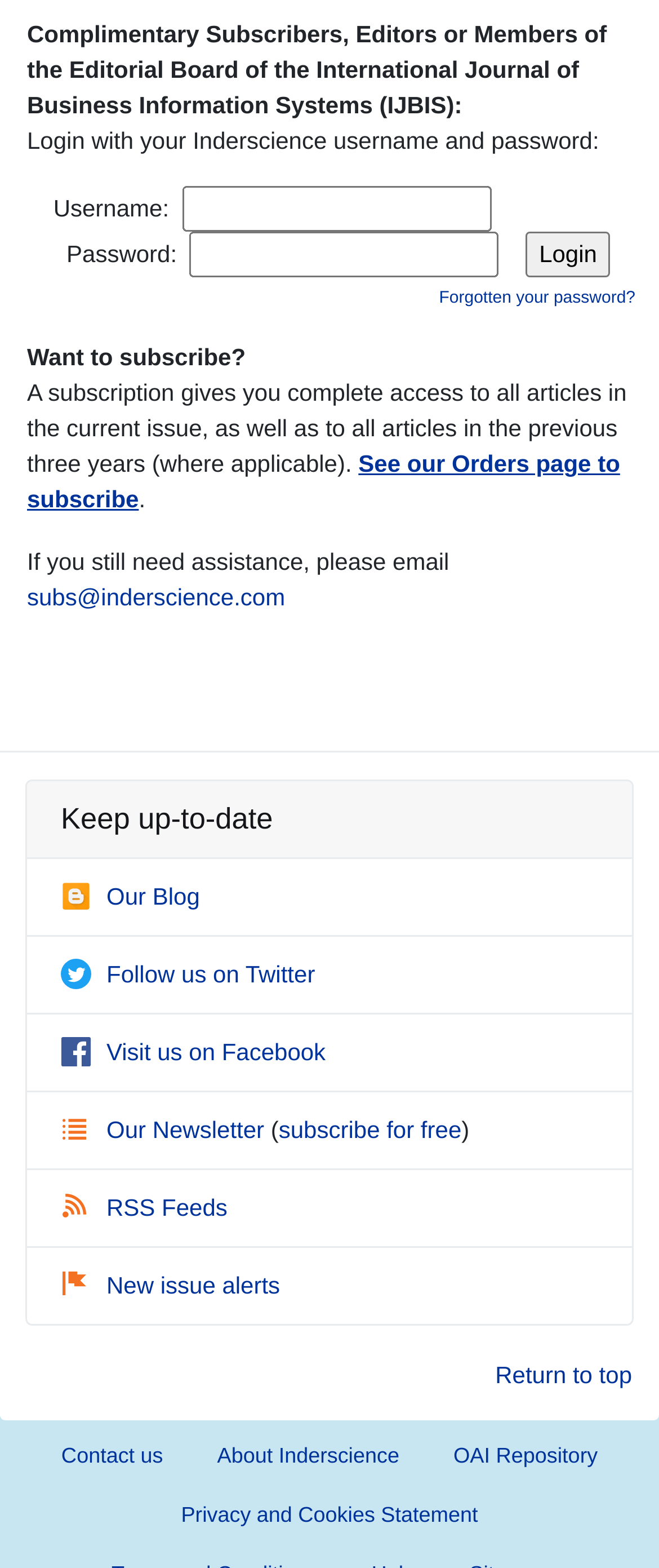Give a concise answer using one word or a phrase to the following question:
What is the purpose of this webpage?

Login and subscription